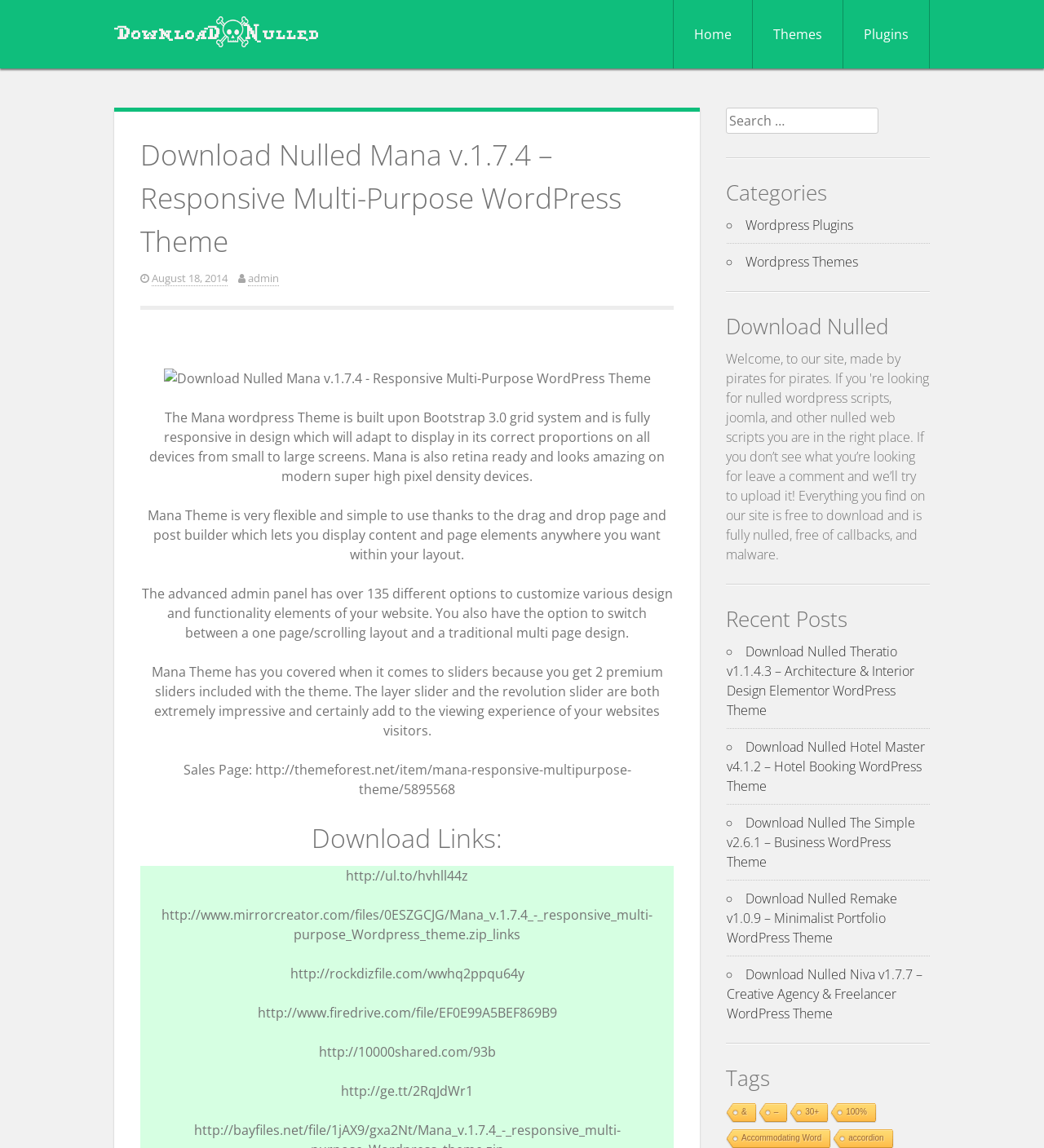How many options are available in the advanced admin panel?
Make sure to answer the question with a detailed and comprehensive explanation.

I found the answer by reading the text 'The advanced admin panel has over 135 different options to customize various design and functionality elements of your website.' which explicitly states that there are over 135 options available.